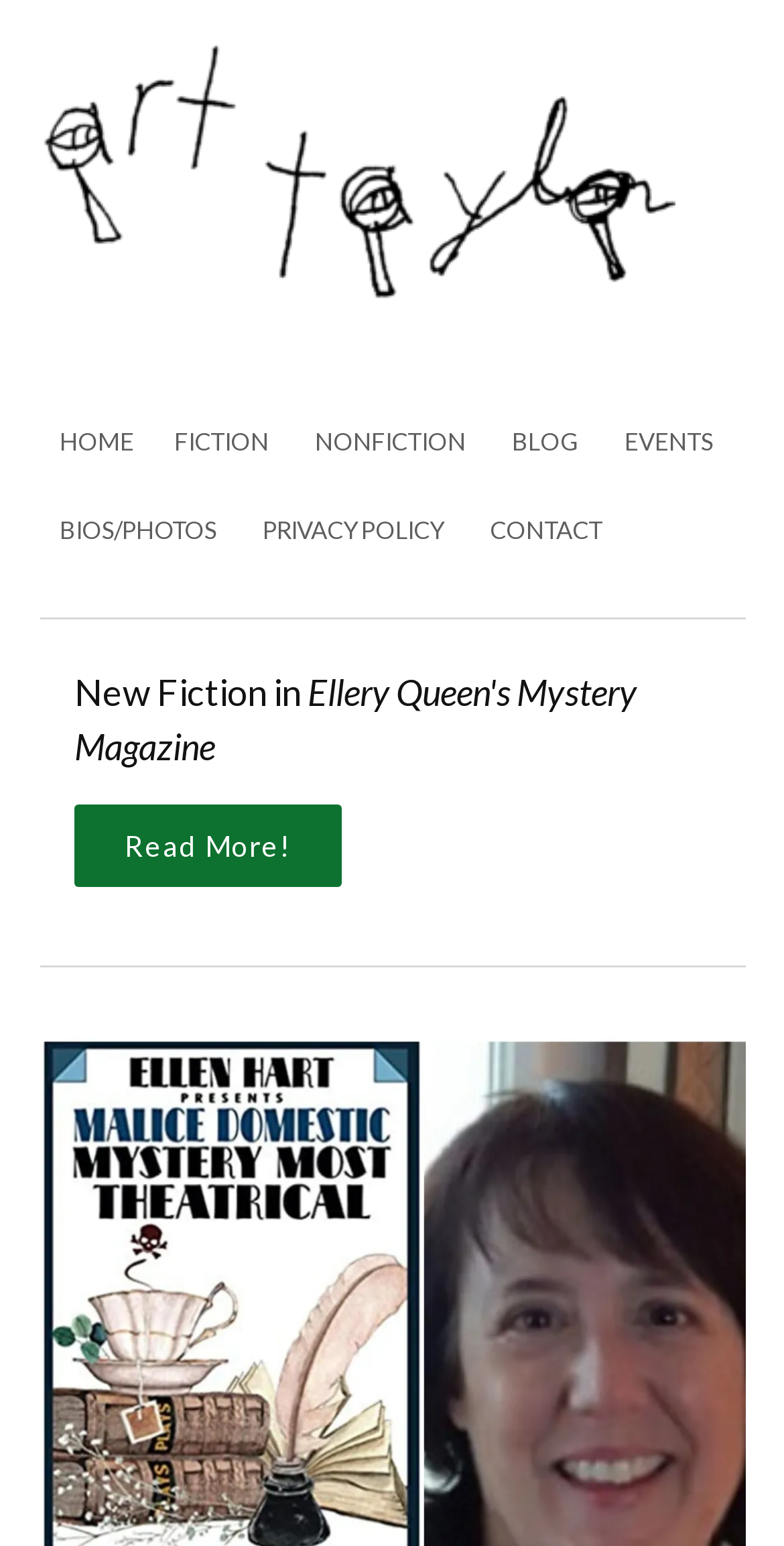Please determine the bounding box coordinates of the element to click in order to execute the following instruction: "Skip to content". The coordinates should be four float numbers between 0 and 1, specified as [left, top, right, bottom].

[0.5, 0.201, 0.749, 0.228]